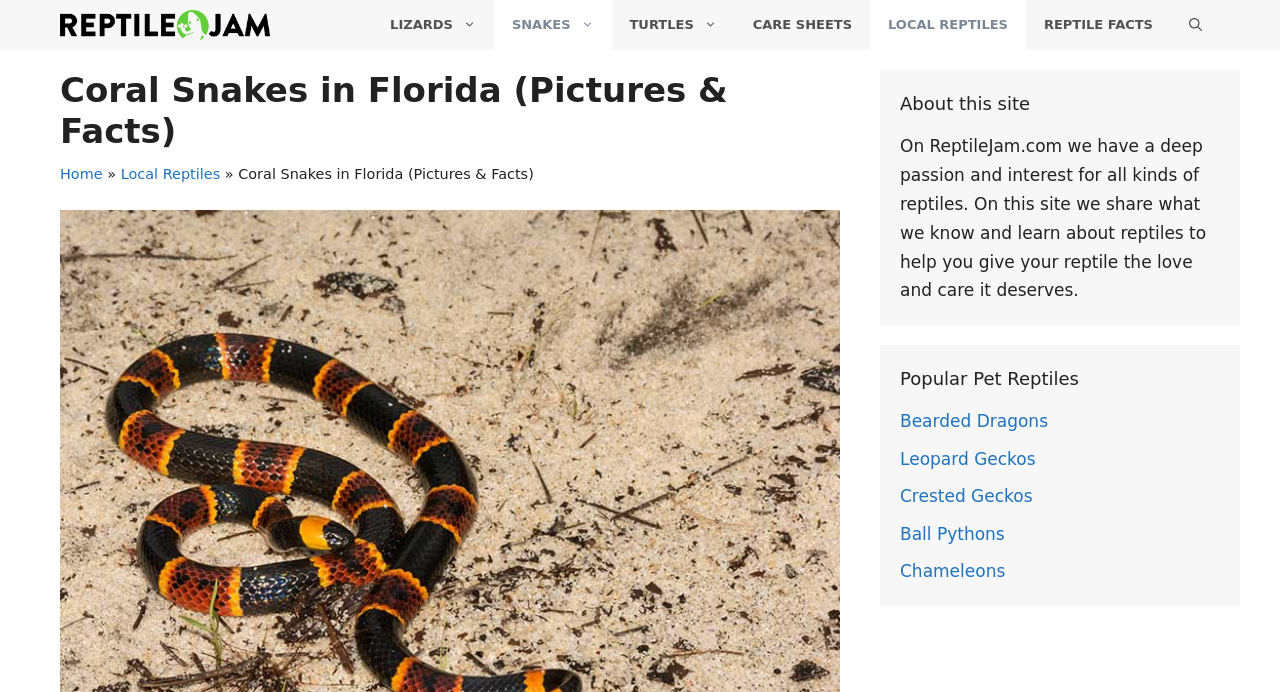Please find the bounding box coordinates of the element that must be clicked to perform the given instruction: "View the report on Ruang volcano". The coordinates should be four float numbers from 0 to 1, i.e., [left, top, right, bottom].

None